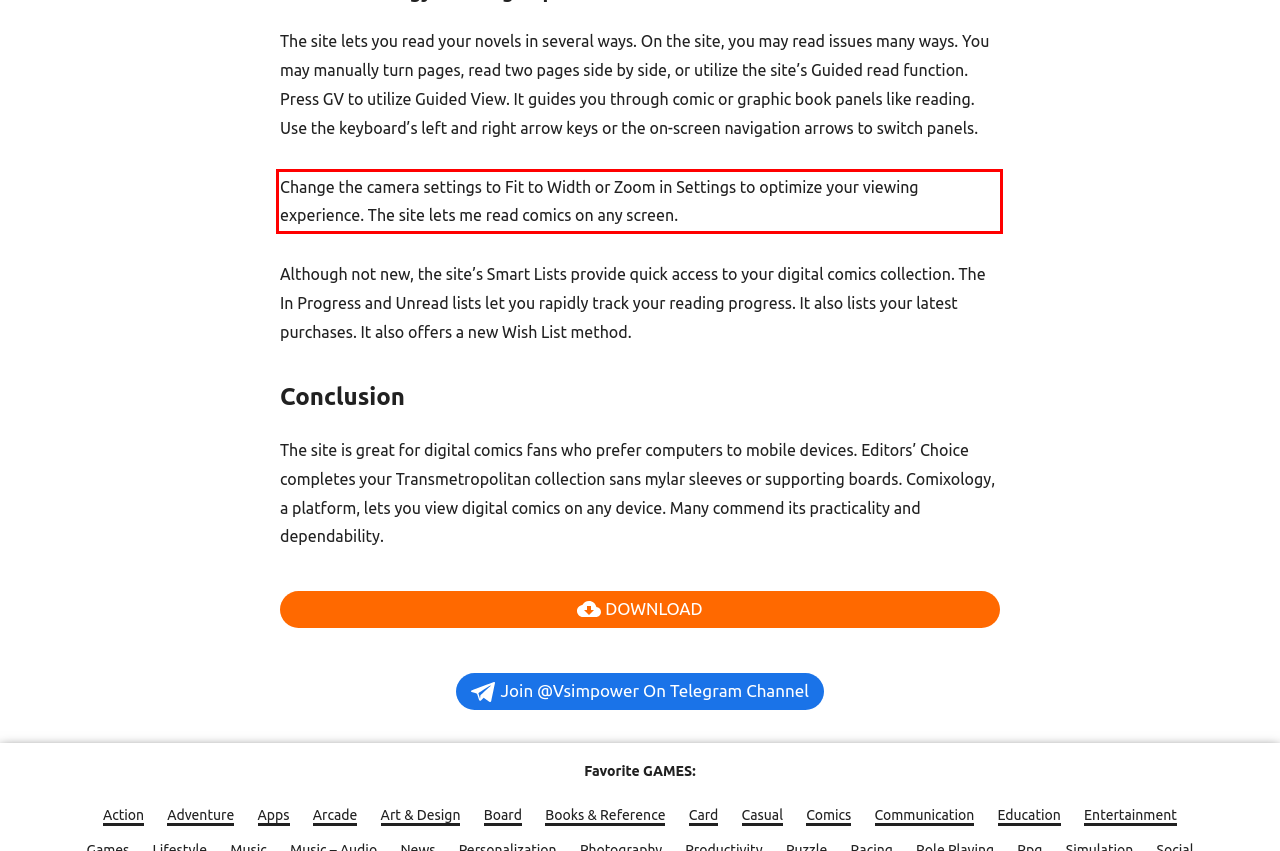Identify the text inside the red bounding box in the provided webpage screenshot and transcribe it.

Change the camera settings to Fit to Width or Zoom in Settings to optimize your viewing experience. The site lets me read comics on any screen.